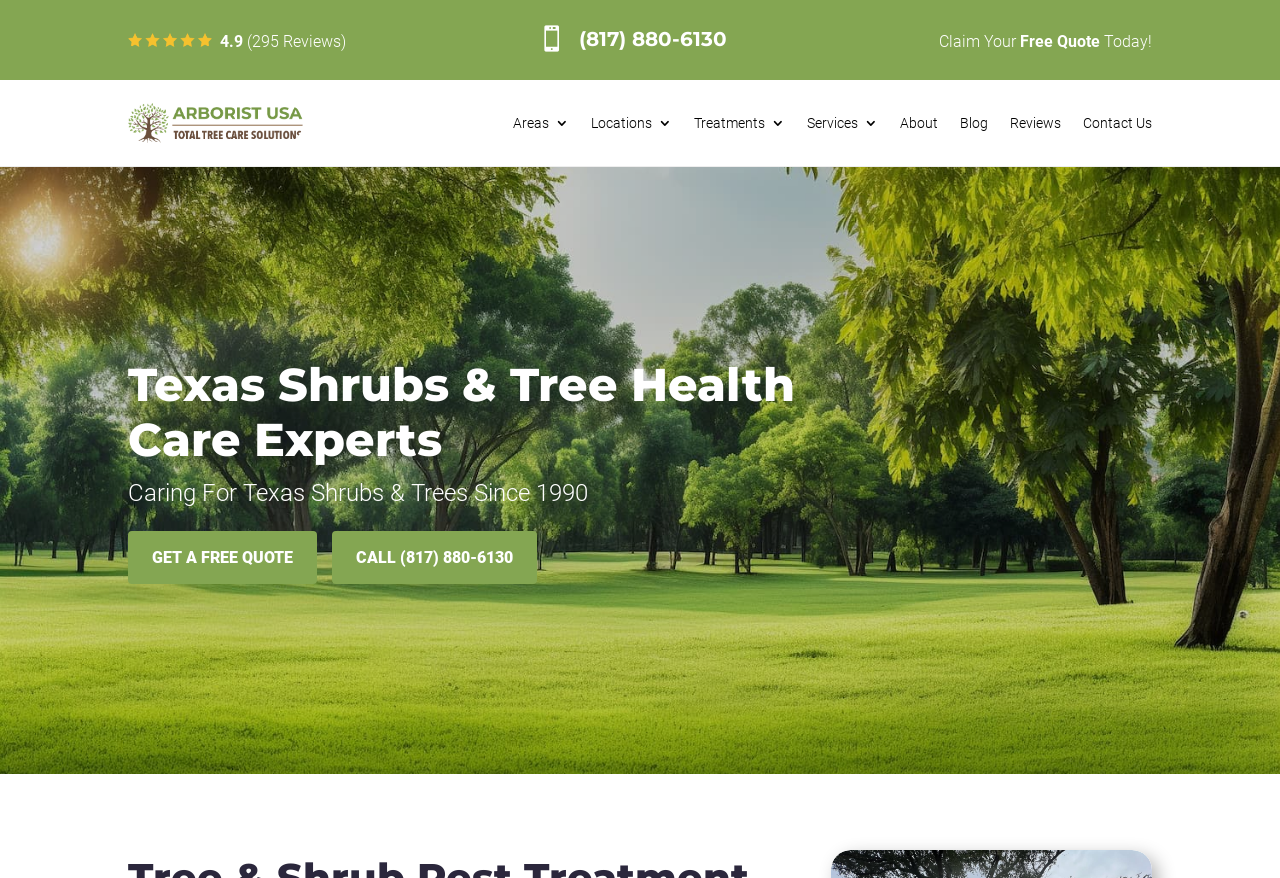Can you identify the bounding box coordinates of the clickable region needed to carry out this instruction: 'Follow Warwick Physics on Twitter'? The coordinates should be four float numbers within the range of 0 to 1, stated as [left, top, right, bottom].

None